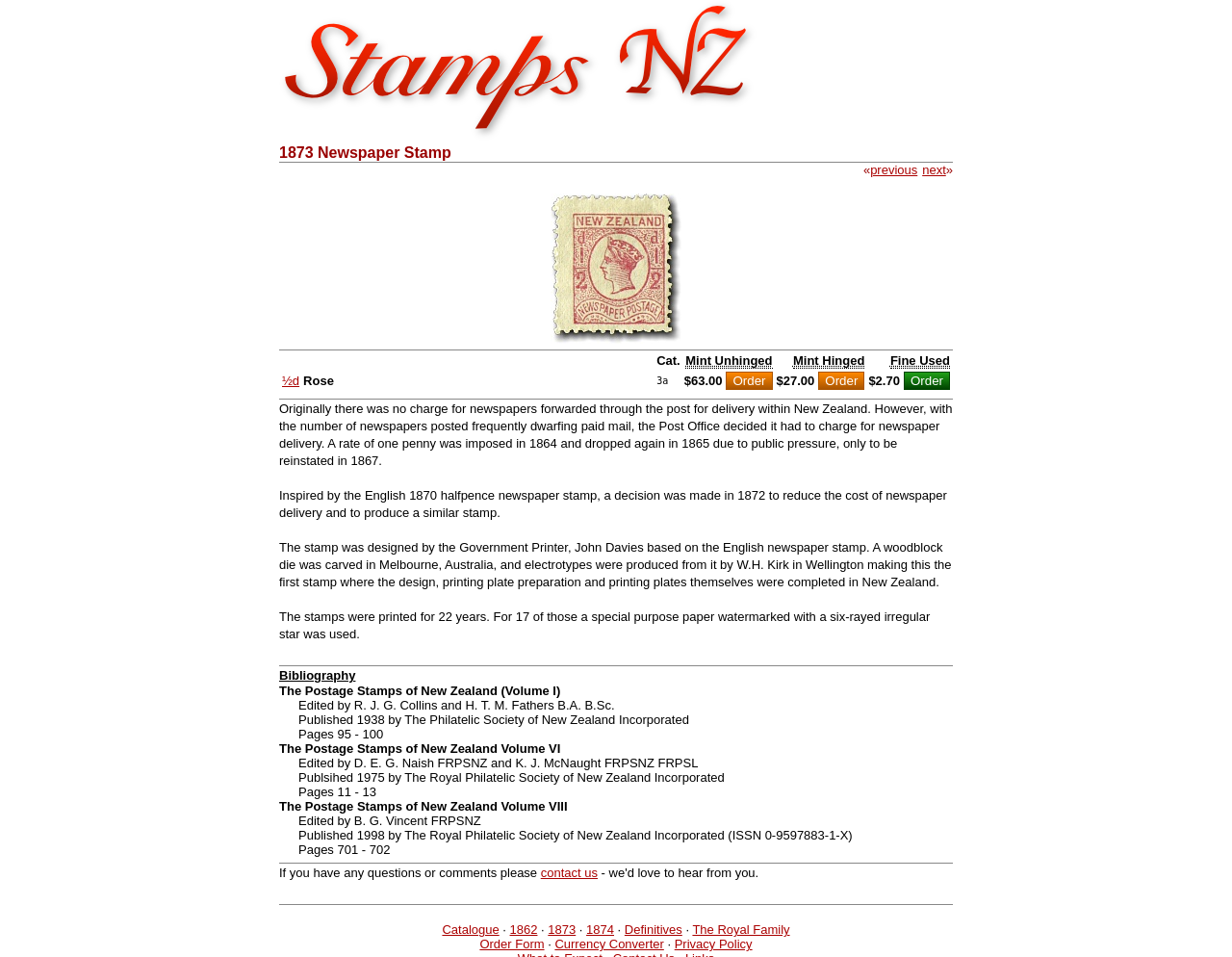What is the price of the Mint Unhinged stamp?
From the image, respond with a single word or phrase.

$63.00